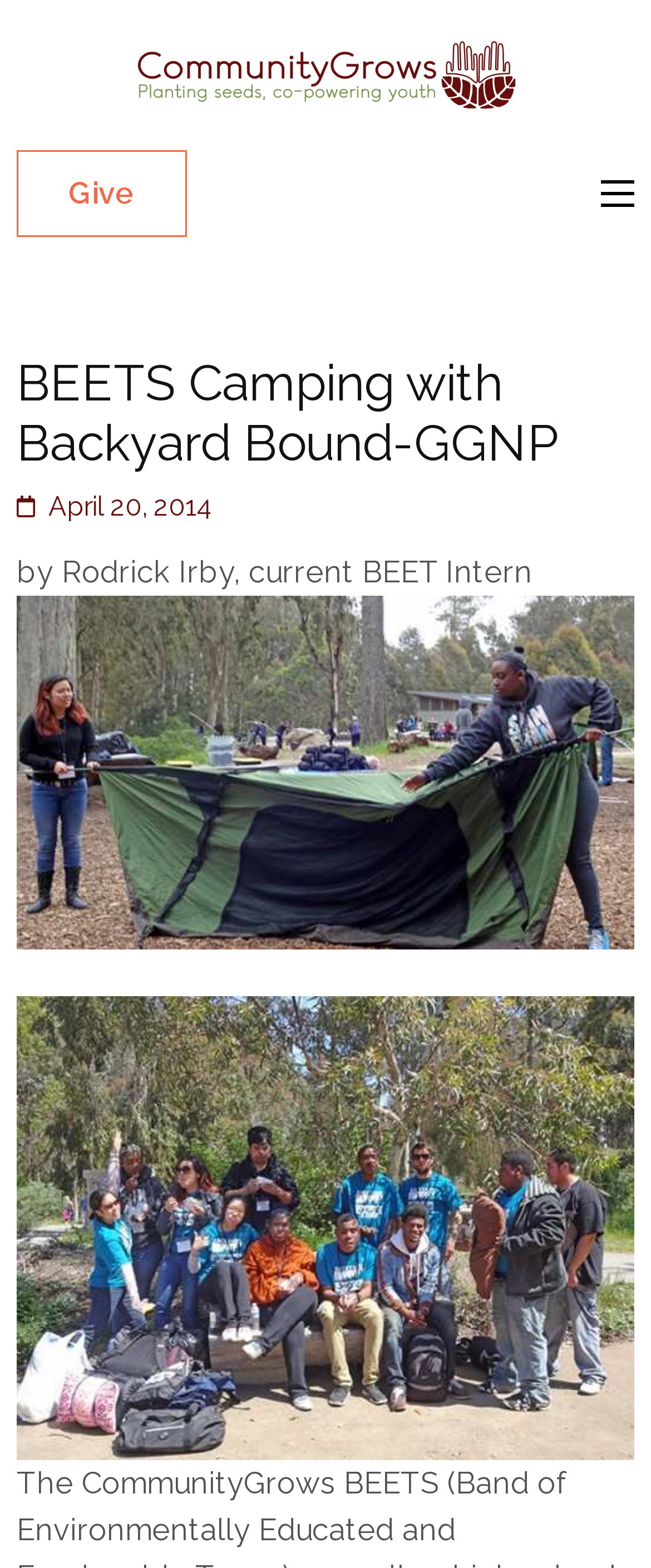Locate the bounding box coordinates for the element described below: "April 20, 2014". The coordinates must be four float values between 0 and 1, formatted as [left, top, right, bottom].

[0.026, 0.312, 0.328, 0.333]